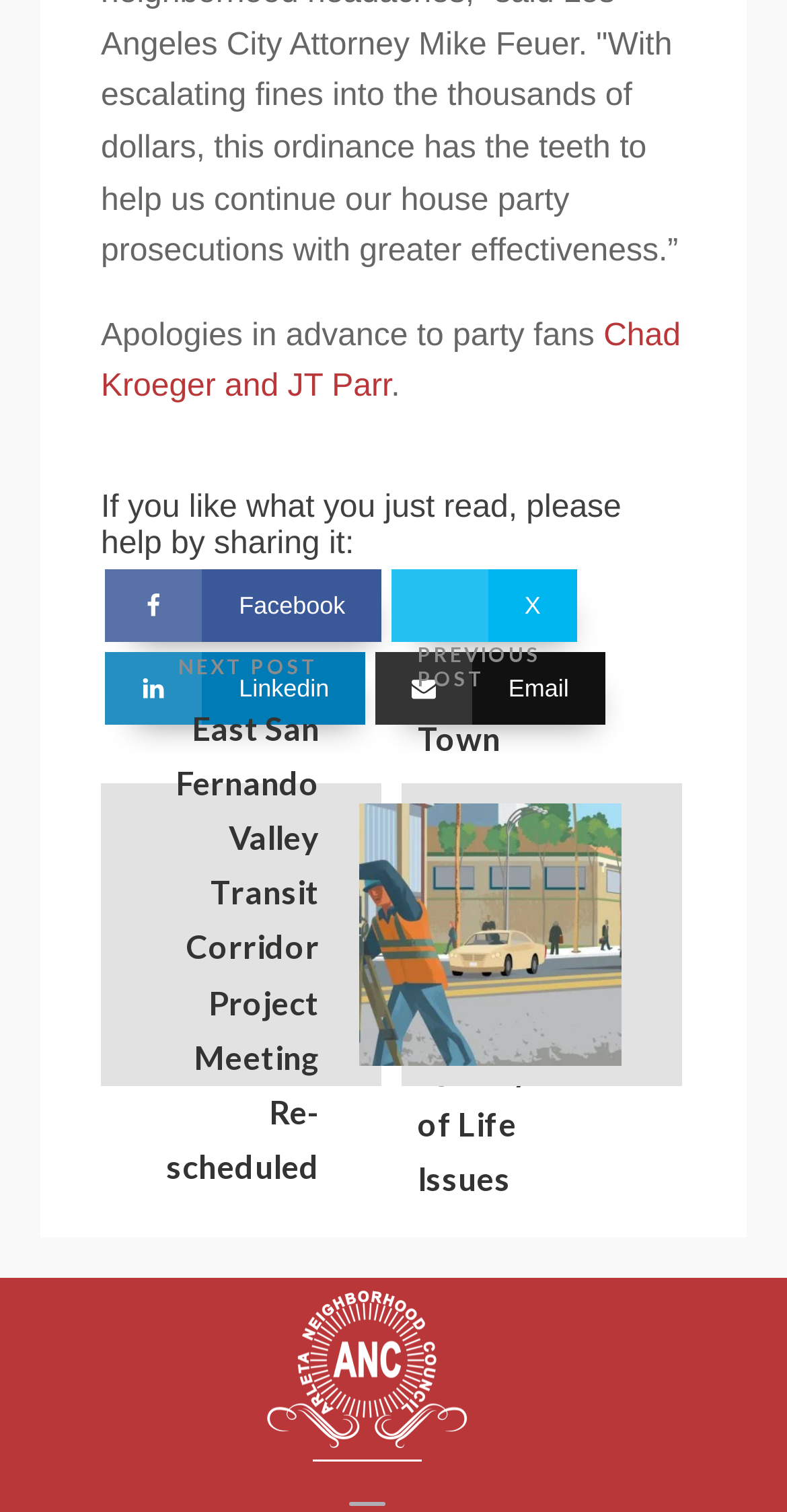Please find the bounding box coordinates of the clickable region needed to complete the following instruction: "Read the previous post about Town Hall Meeting". The bounding box coordinates must consist of four float numbers between 0 and 1, i.e., [left, top, right, bottom].

[0.128, 0.518, 0.485, 0.719]